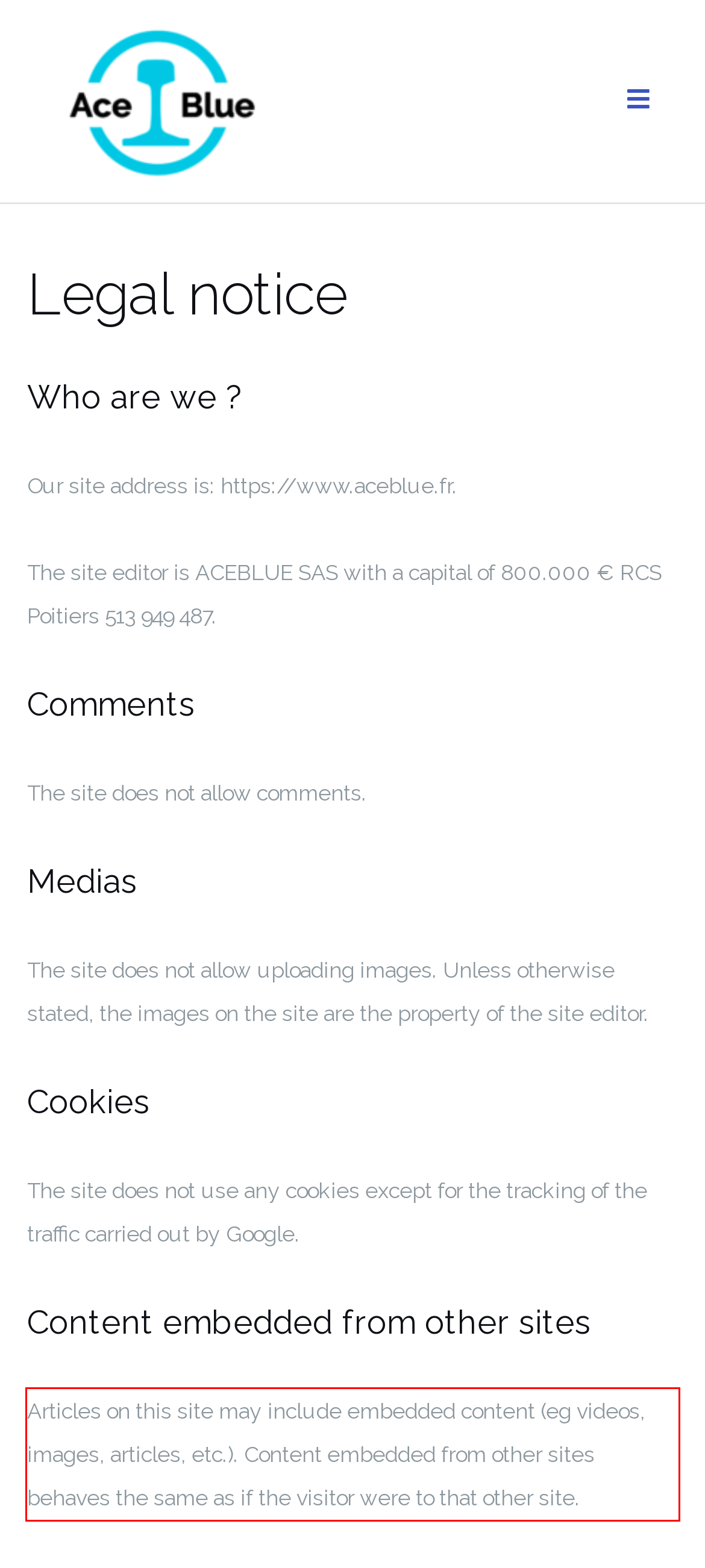You have a screenshot of a webpage where a UI element is enclosed in a red rectangle. Perform OCR to capture the text inside this red rectangle.

Articles on this site may include embedded content (eg videos, images, articles, etc.). Content embedded from other sites behaves the same as if the visitor were to that other site.